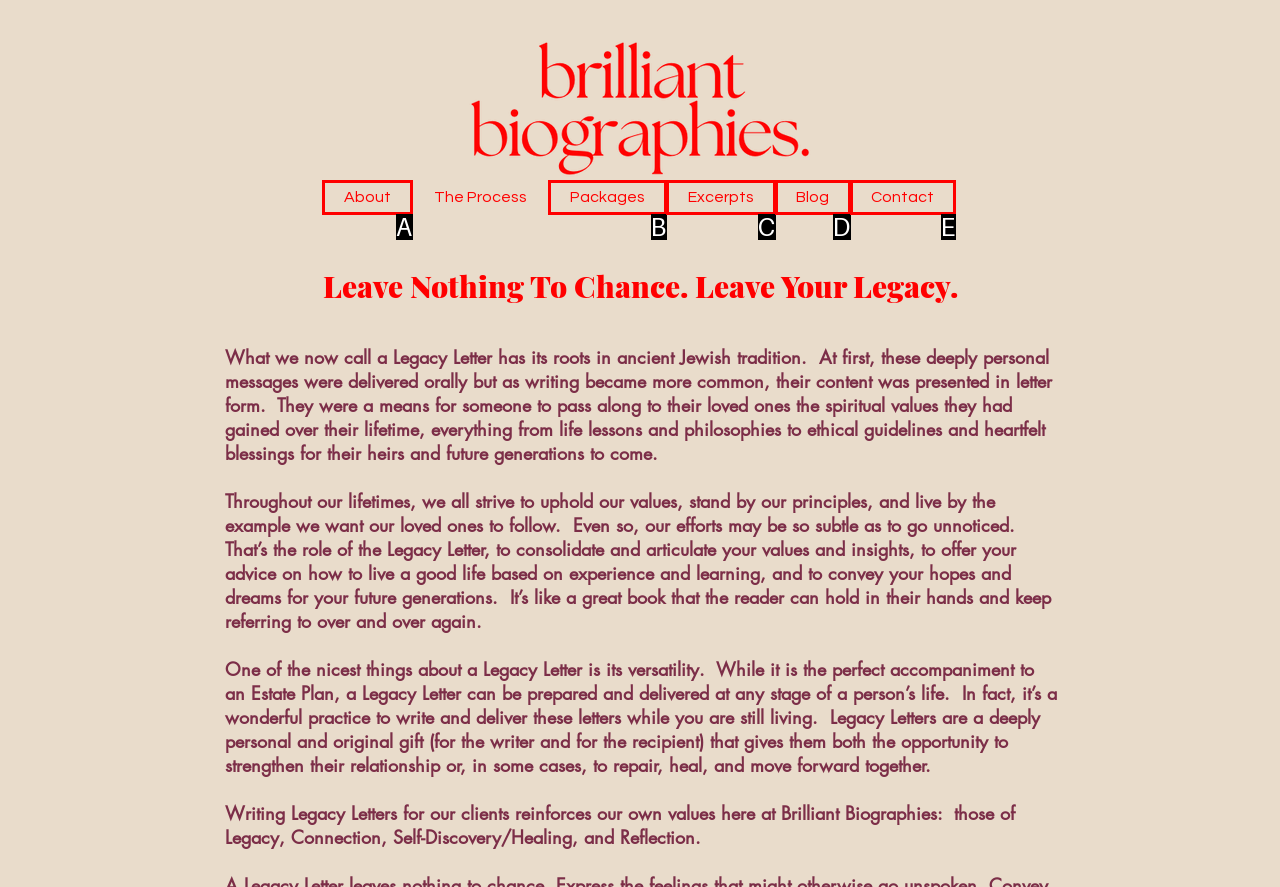Choose the HTML element that corresponds to the description: Read More >
Provide the answer by selecting the letter from the given choices.

None